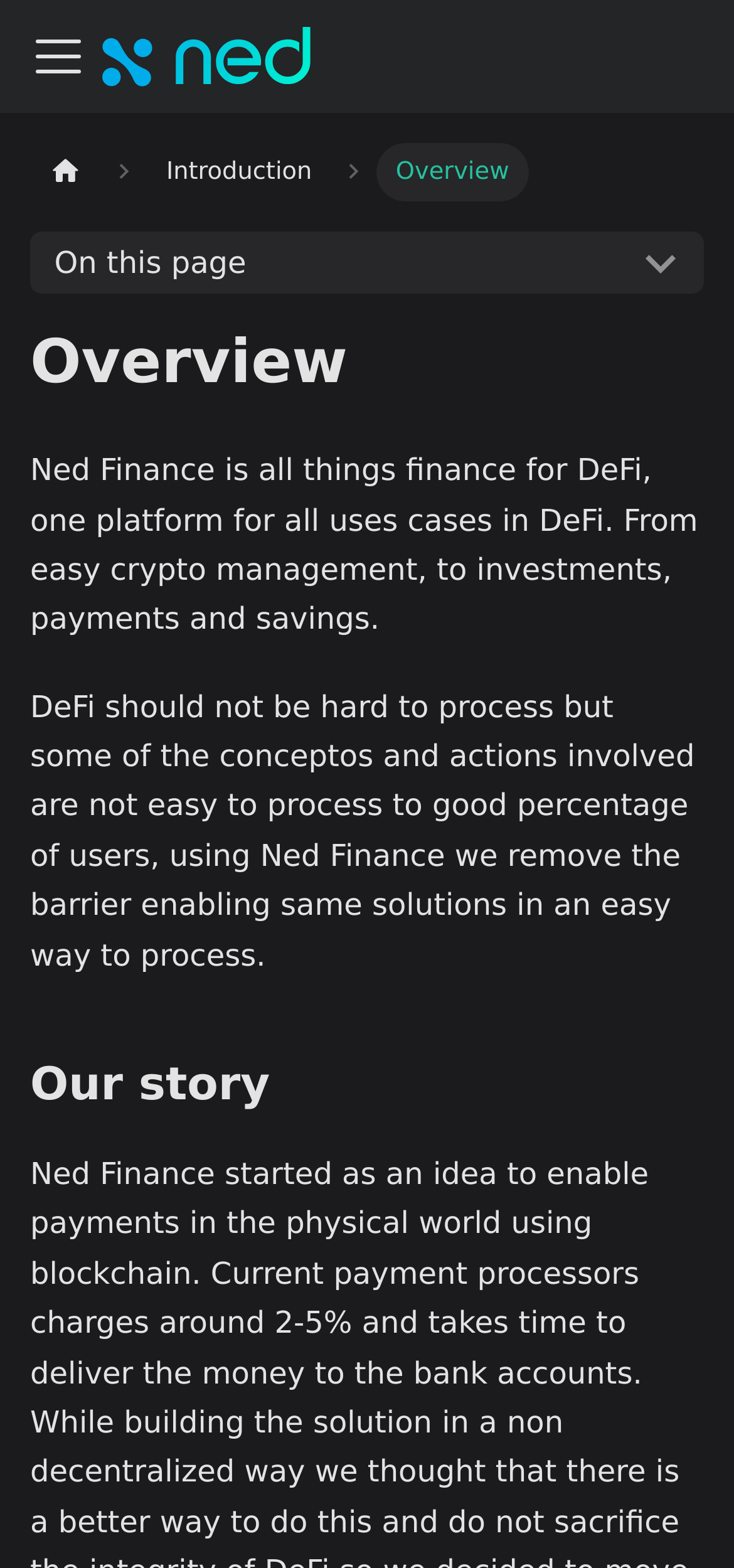What is the link below 'Our story'?
Based on the screenshot, answer the question with a single word or phrase.

Direct link to Our story